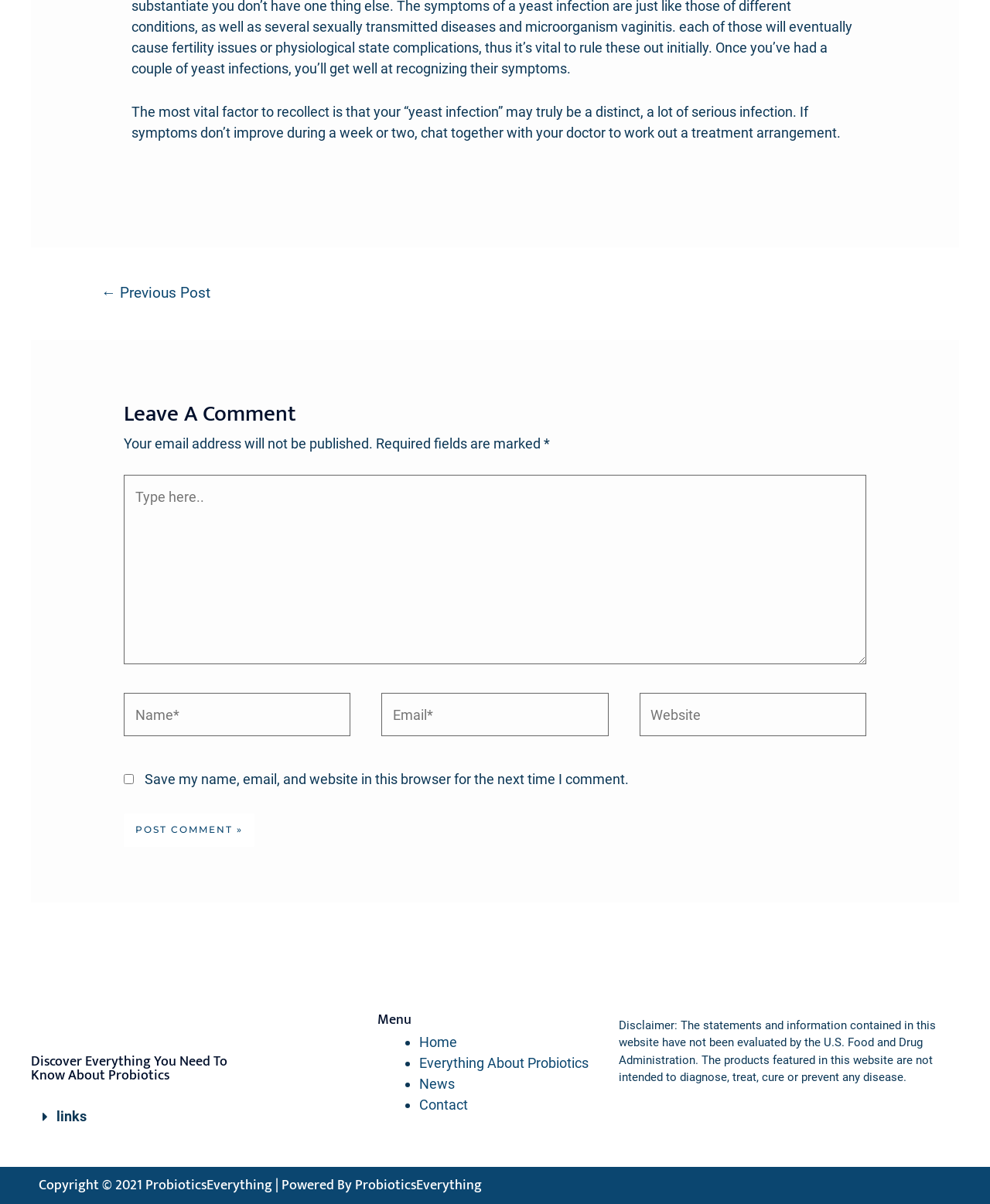Please find the bounding box coordinates (top-left x, top-left y, bottom-right x, bottom-right y) in the screenshot for the UI element described as follows: parent_node: Website name="url" placeholder="Website"

[0.646, 0.576, 0.875, 0.612]